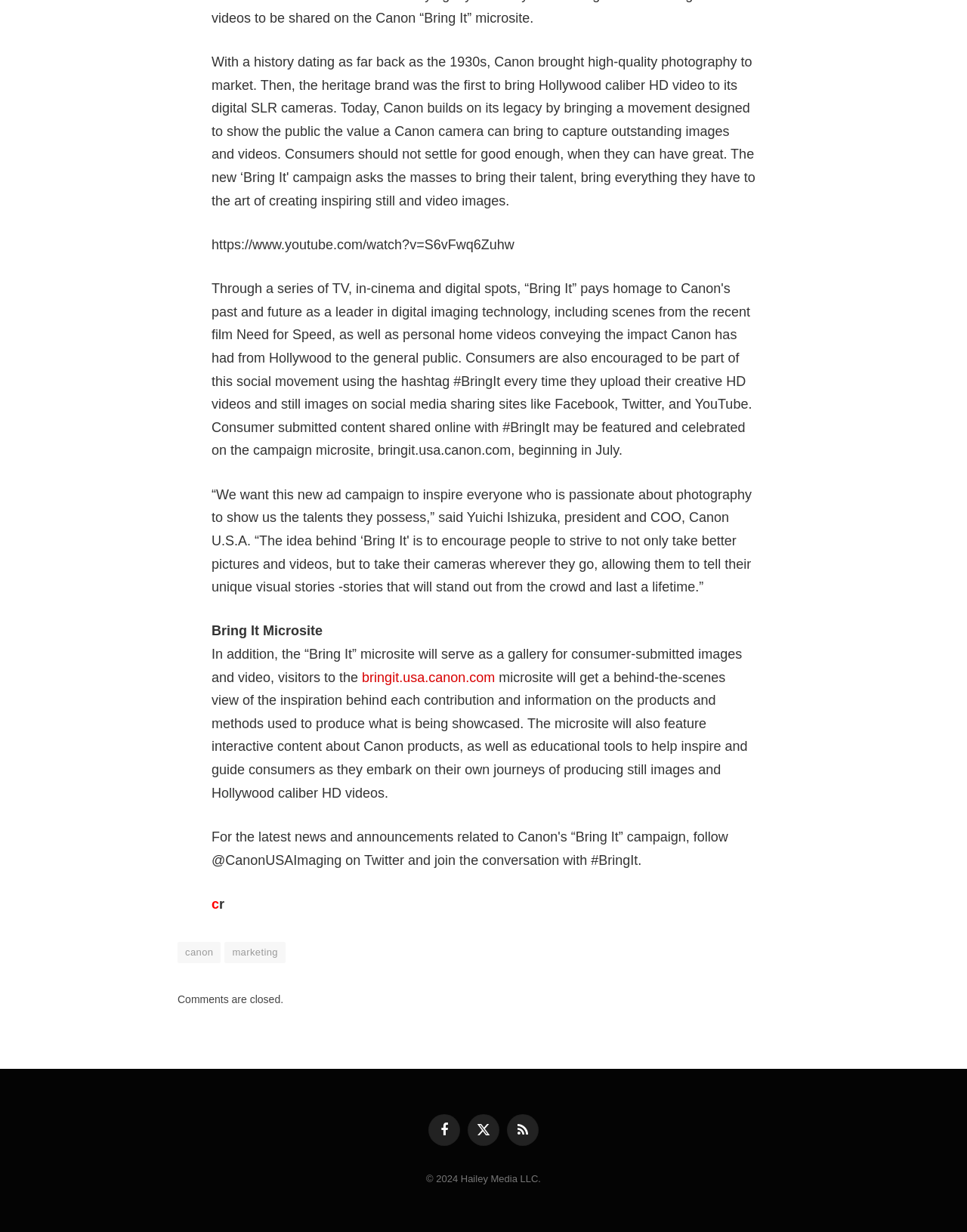Given the description of a UI element: "X (Twitter)", identify the bounding box coordinates of the matching element in the webpage screenshot.

[0.484, 0.905, 0.516, 0.93]